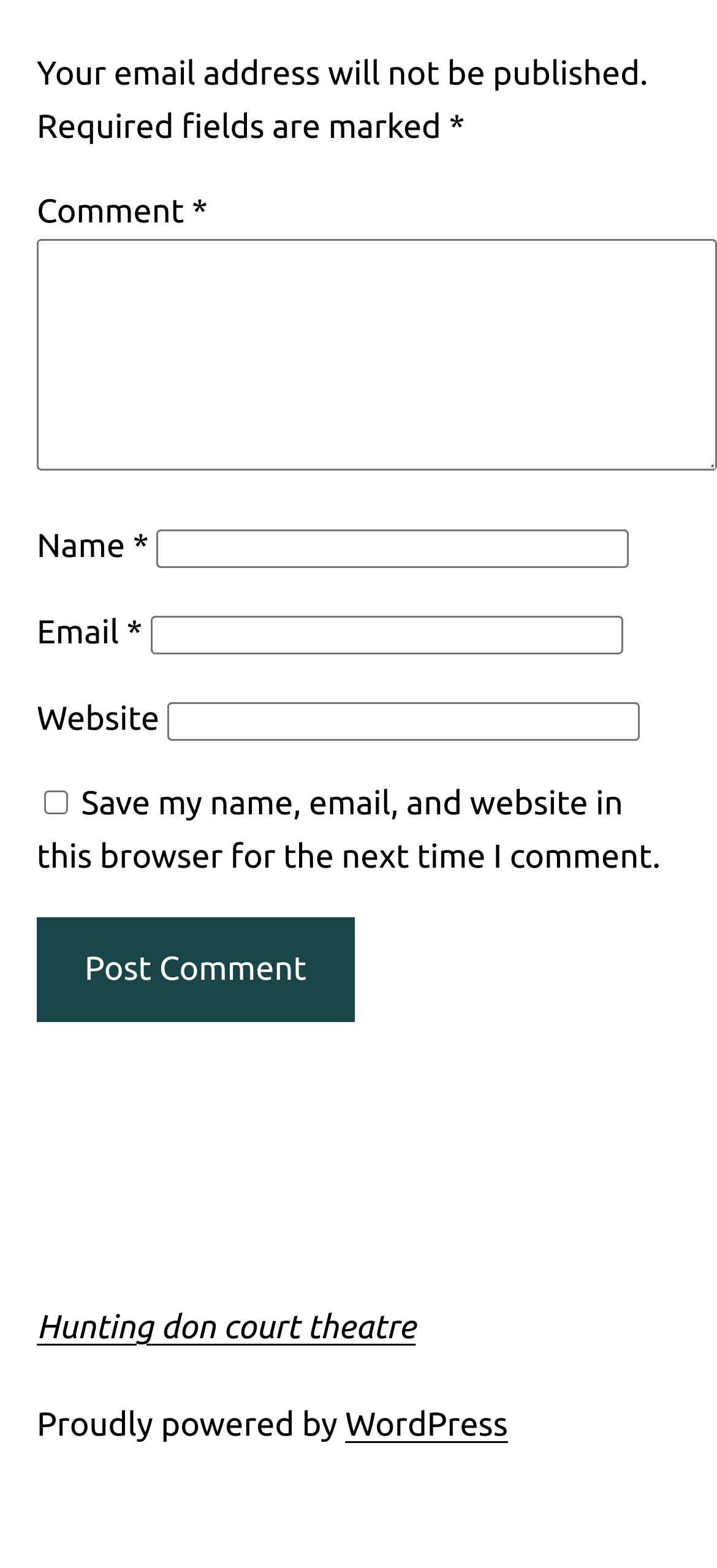Answer this question in one word or a short phrase: What is the label of the button?

Post Comment